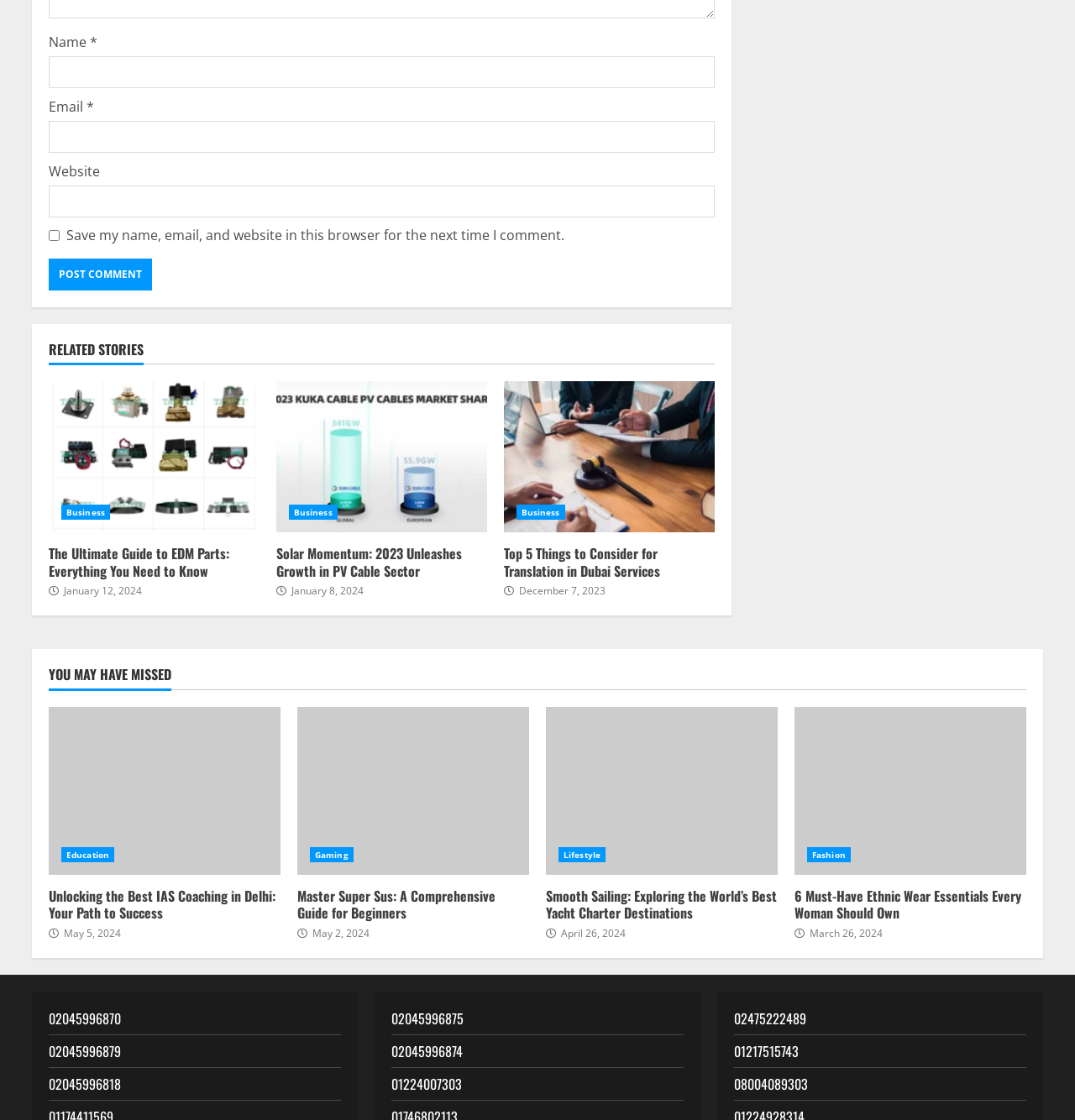Please determine the bounding box coordinates of the area that needs to be clicked to complete this task: 'Enter your name'. The coordinates must be four float numbers between 0 and 1, formatted as [left, top, right, bottom].

[0.045, 0.05, 0.665, 0.078]